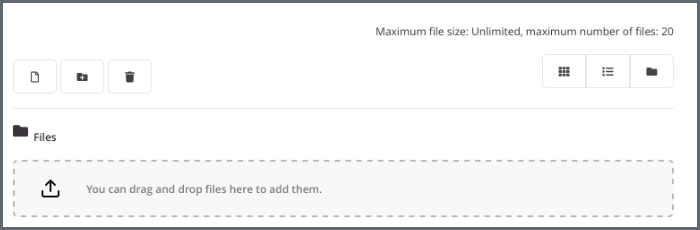How can users upload files?
Using the information from the image, provide a comprehensive answer to the question.

The designated area below the icons invites users to drag and drop files for uploading, making the process straightforward and user-friendly.